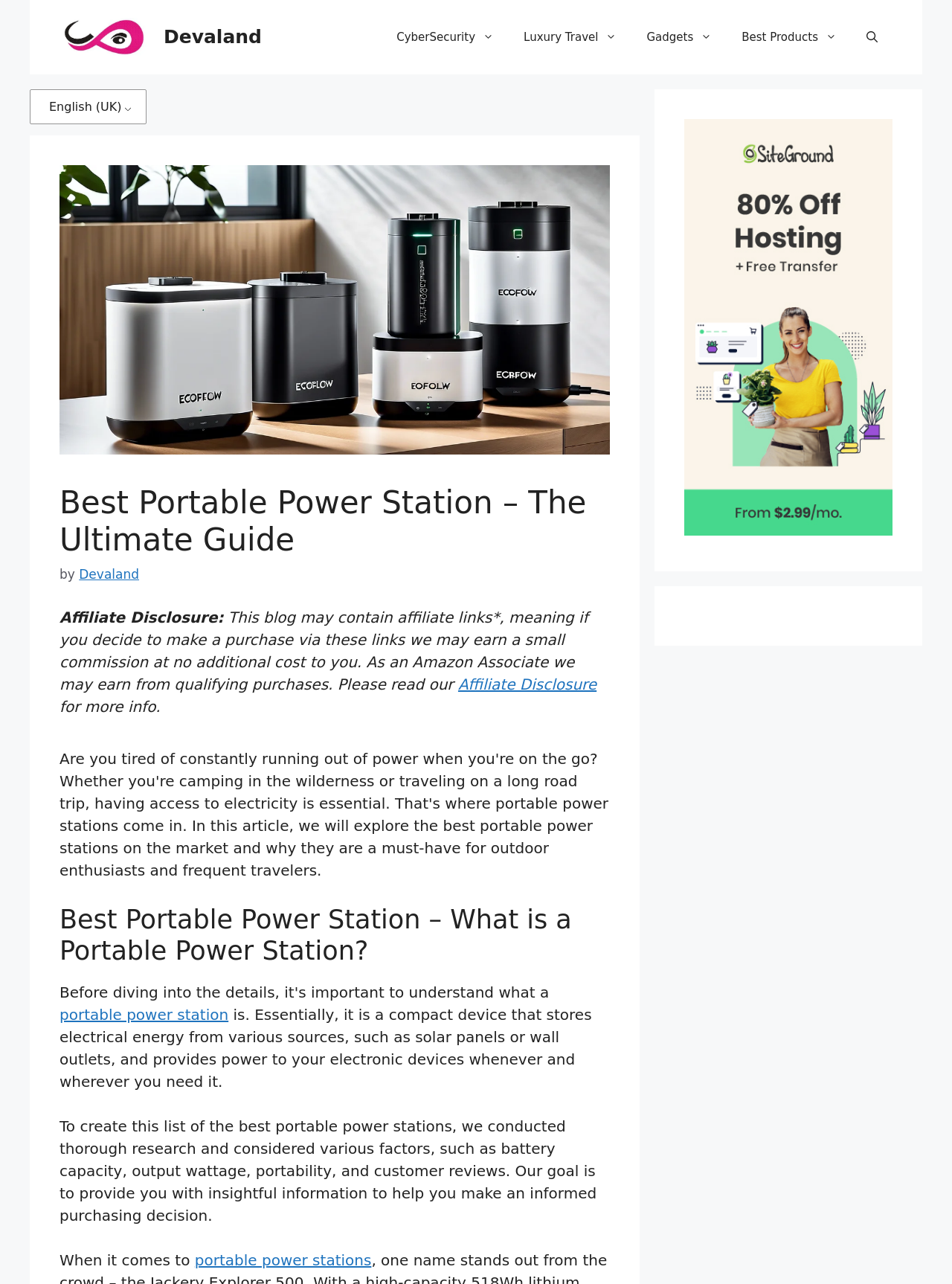Please determine the bounding box coordinates for the UI element described as: "Devaland".

[0.083, 0.441, 0.146, 0.453]